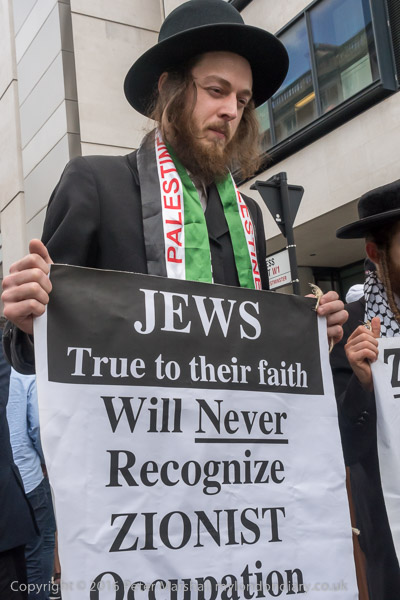What is written on the sign held by the man?
Examine the image and provide an in-depth answer to the question.

The sign held by the man is a clear expression of his dissent against Zionism, emphasizing that Jews who are true to their faith will not recognize the Zionist occupation, highlighting his political stance and beliefs.